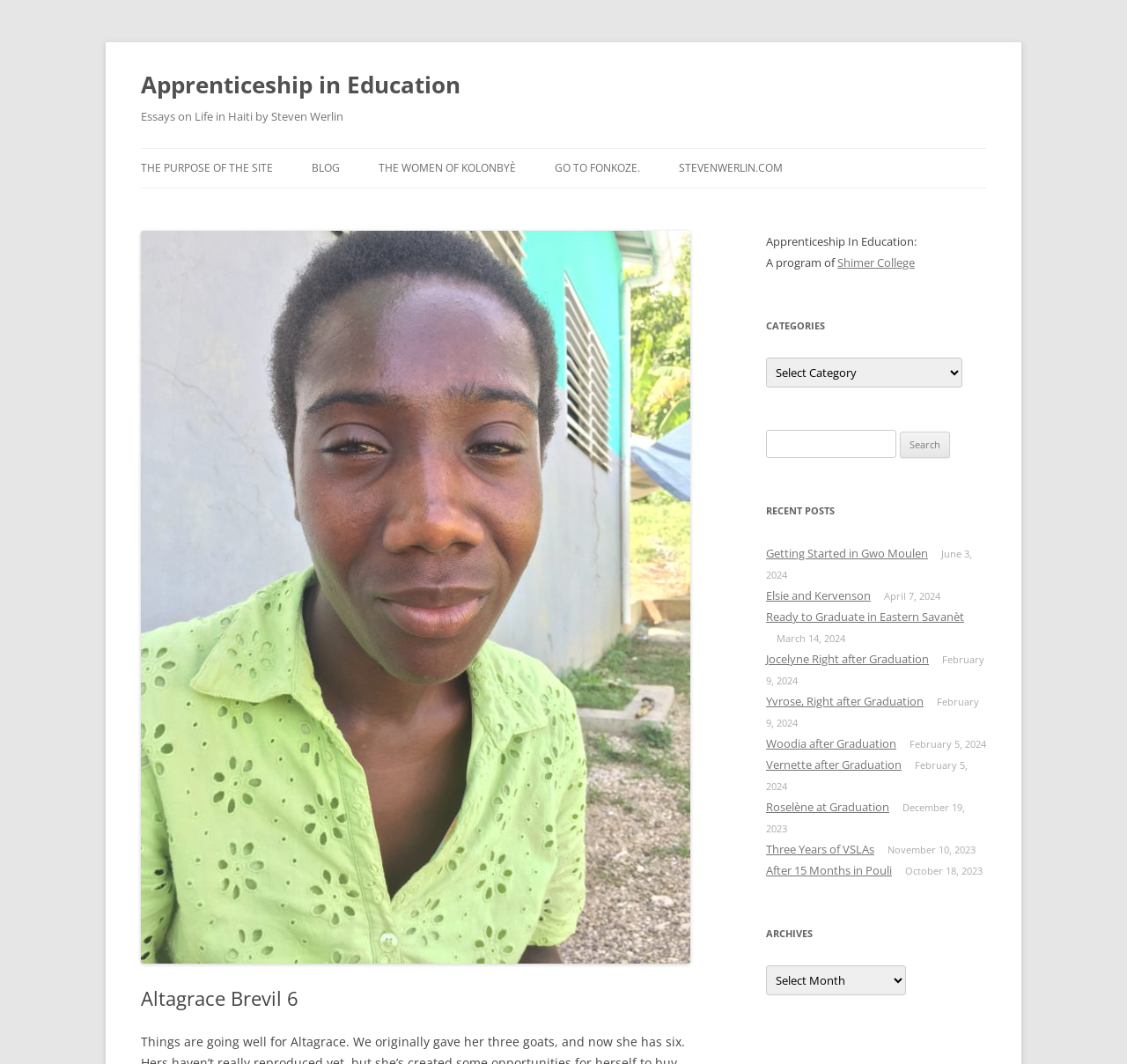Please give a short response to the question using one word or a phrase:
How many recent posts are listed on the webpage?

10